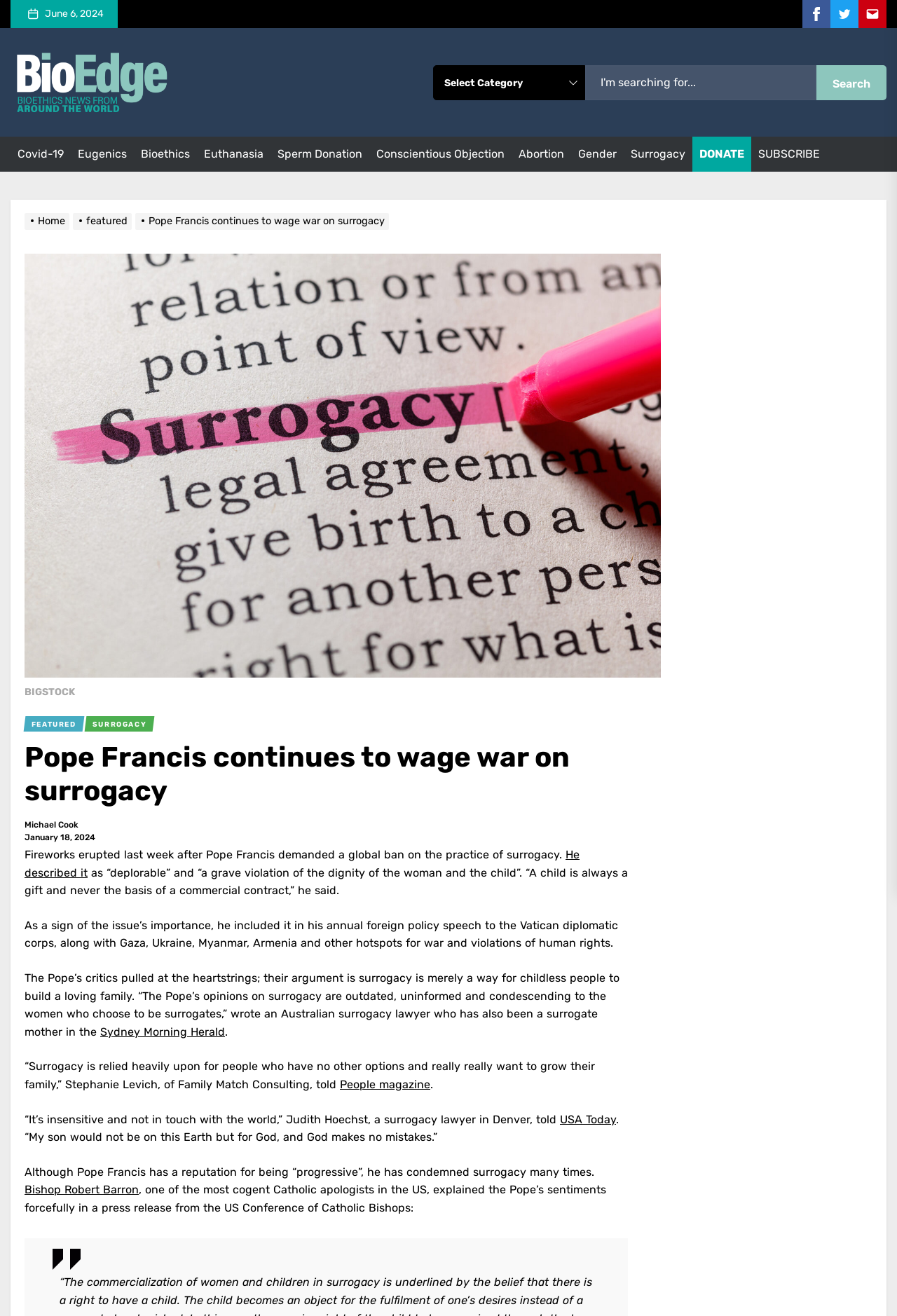What is the date of the article?
Kindly answer the question with as much detail as you can.

I found the date of the article by looking at the top of the webpage, where it says 'June 6, 2024' in a static text element.